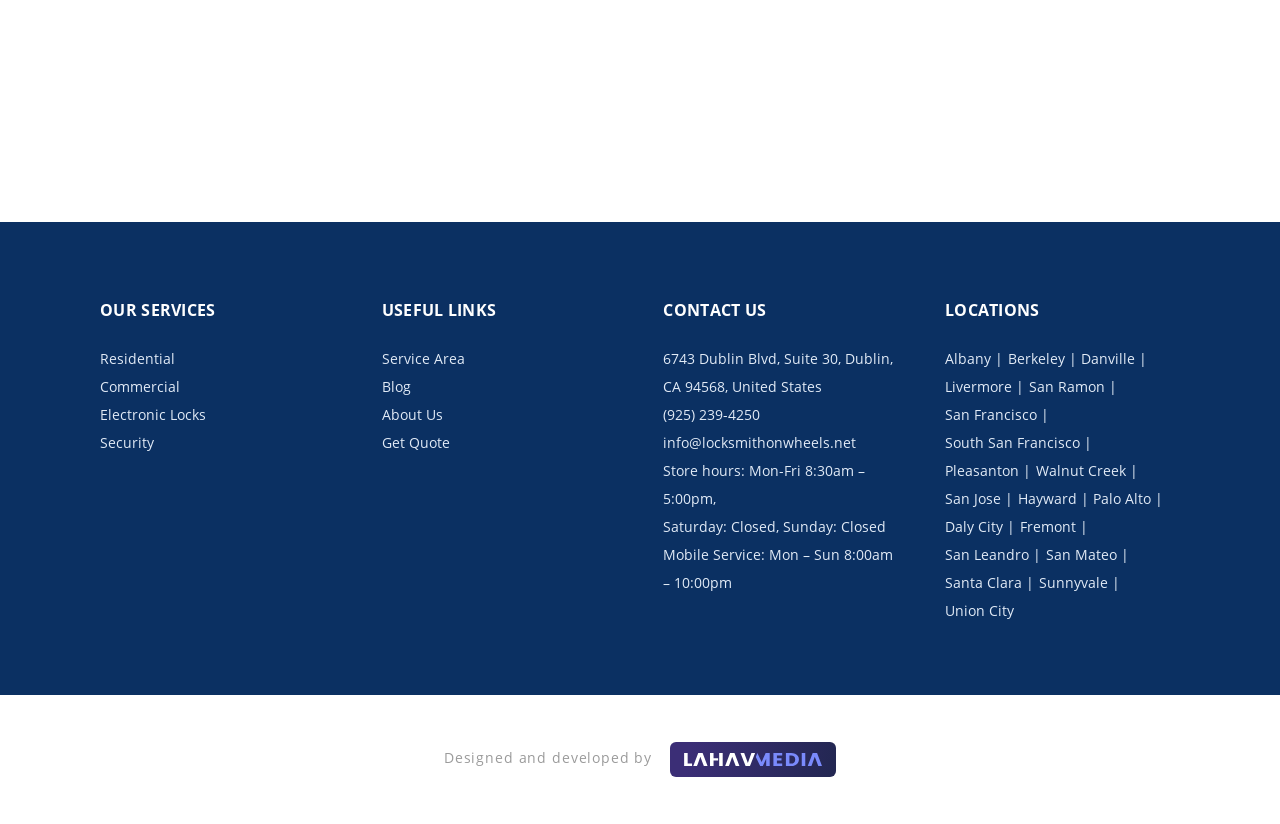Could you determine the bounding box coordinates of the clickable element to complete the instruction: "Get a quote"? Provide the coordinates as four float numbers between 0 and 1, i.e., [left, top, right, bottom].

[0.298, 0.526, 0.351, 0.549]